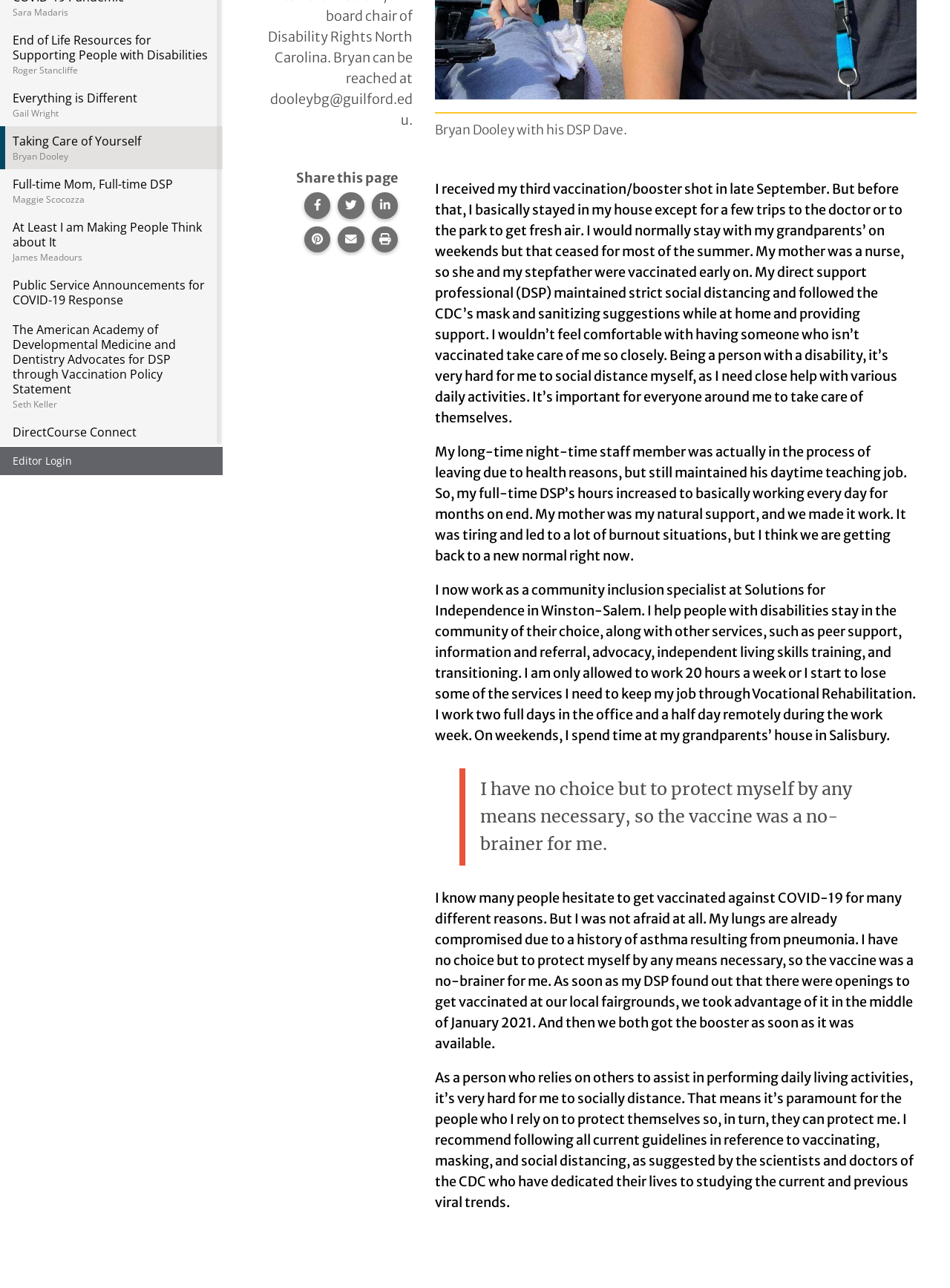From the given element description: "Share this page on Pinterest.", find the bounding box for the UI element. Provide the coordinates as four float numbers between 0 and 1, in the order [left, top, right, bottom].

[0.32, 0.176, 0.348, 0.196]